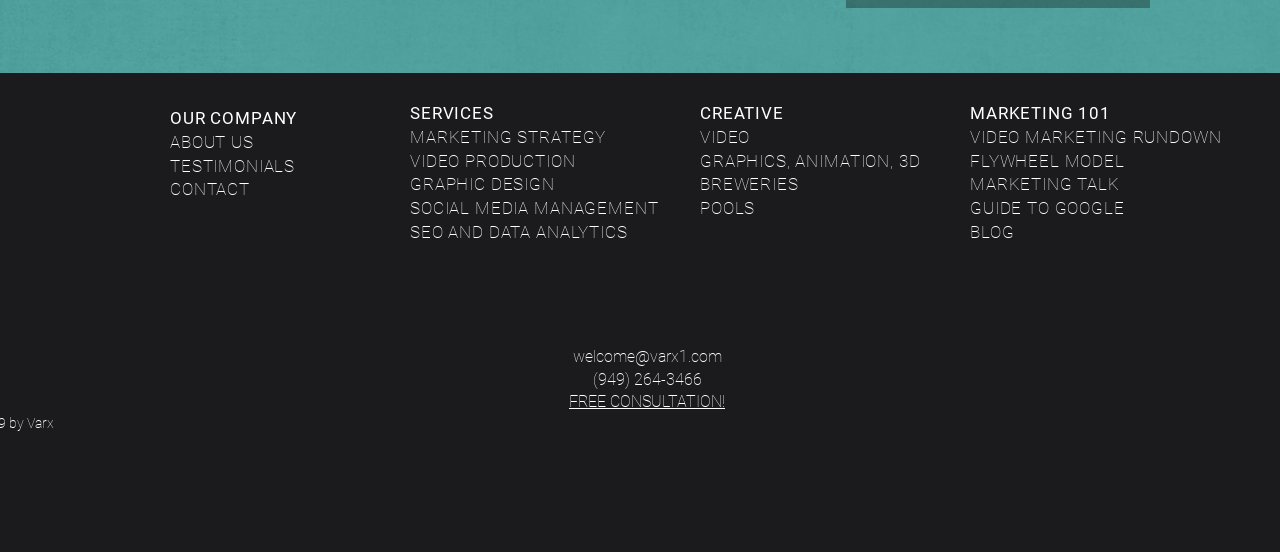Determine the bounding box coordinates of the clickable region to execute the instruction: "view Campus News". The coordinates should be four float numbers between 0 and 1, denoted as [left, top, right, bottom].

None